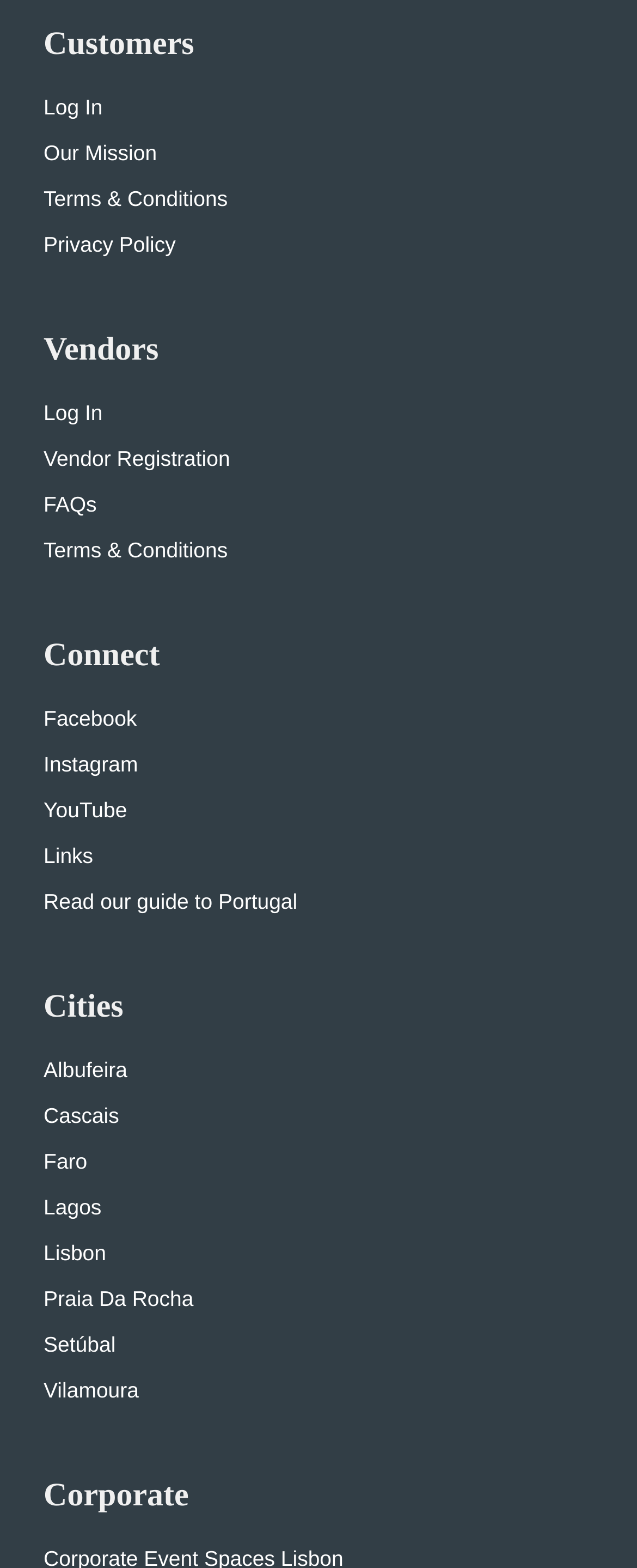Give a one-word or short-phrase answer to the following question: 
How many social media links are available under Connect?

3